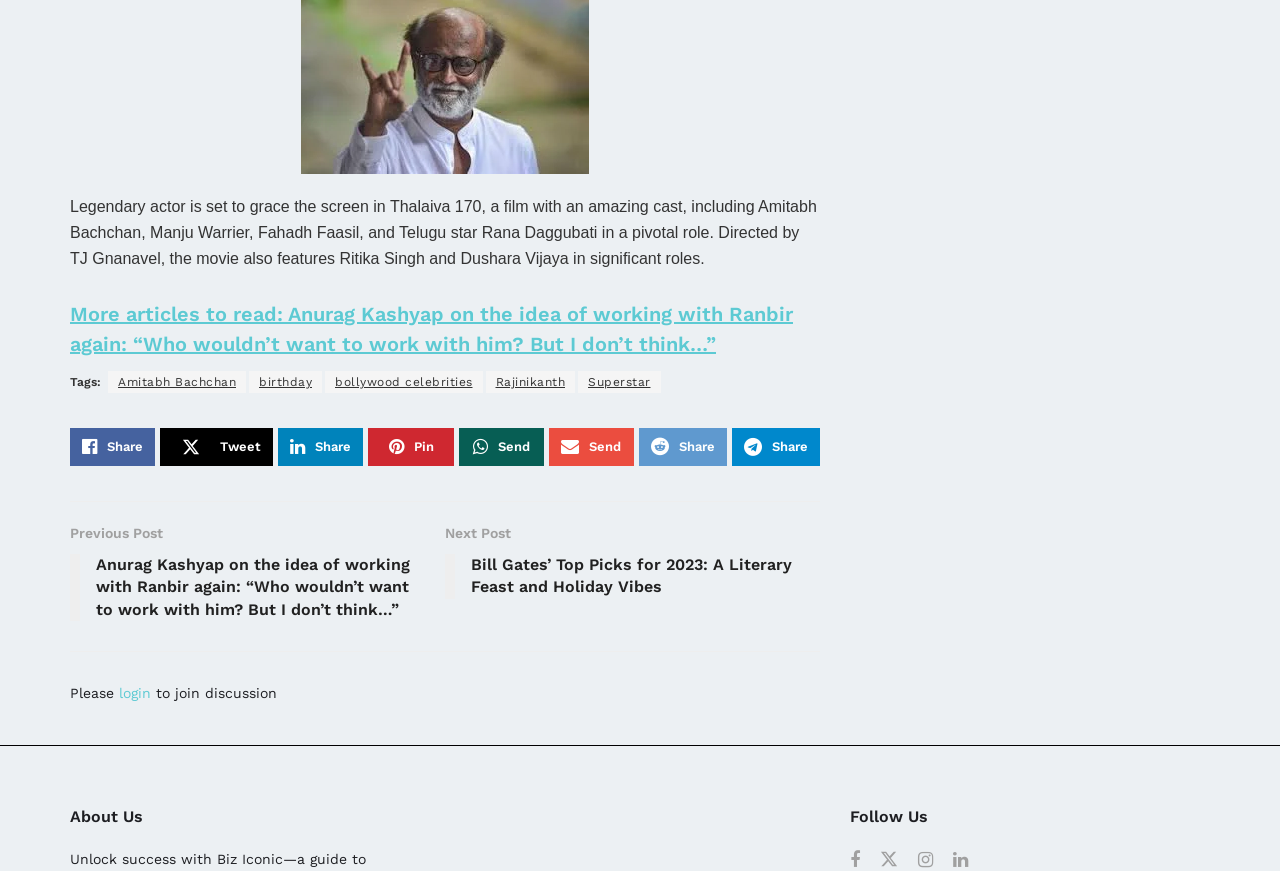Please provide a brief answer to the following inquiry using a single word or phrase:
What is the purpose of the links at the bottom of the page?

To share or follow